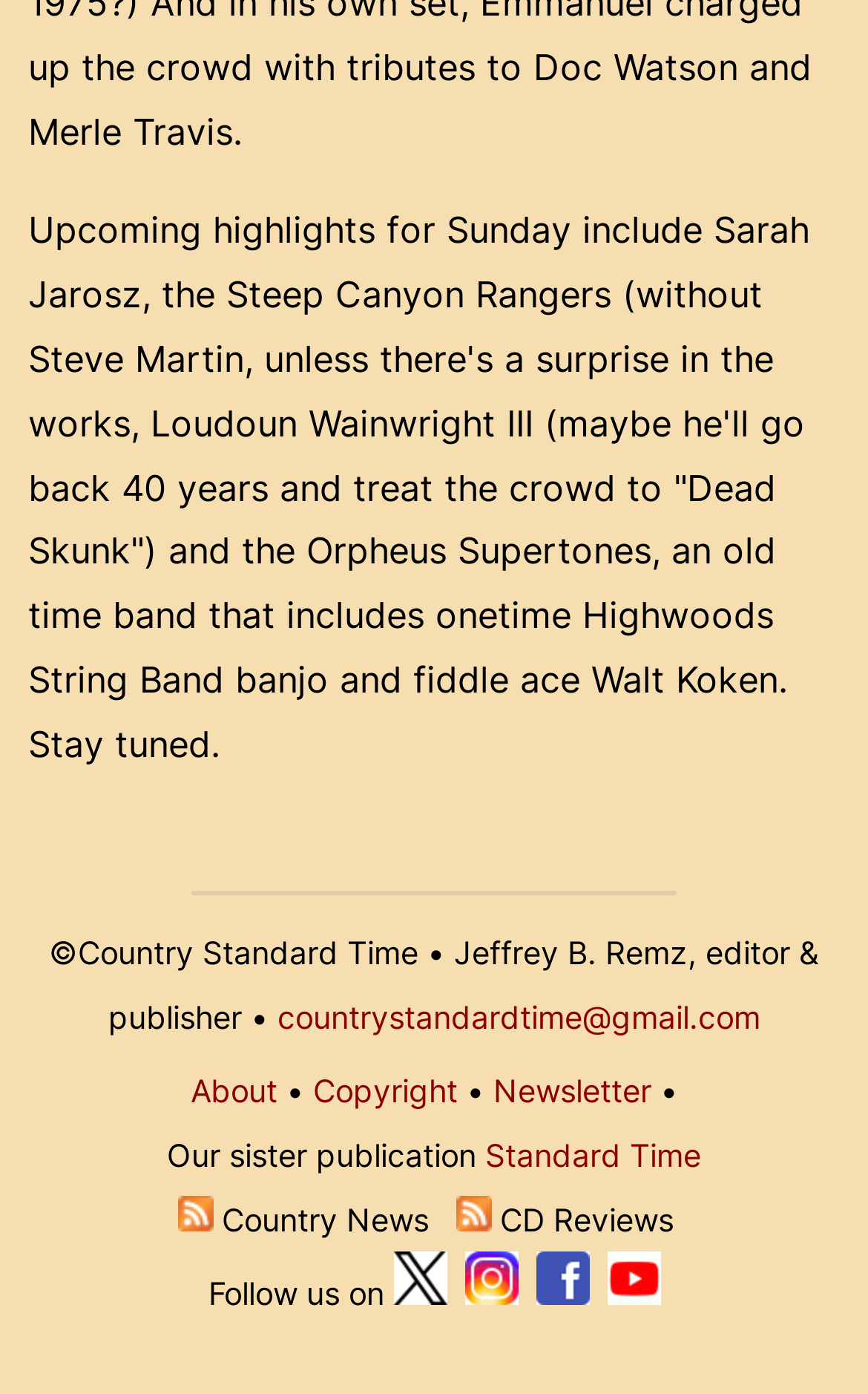Provide the bounding box coordinates, formatted as (top-left x, top-left y, bottom-right x, bottom-right y), with all values being floating point numbers between 0 and 1. Identify the bounding box of the UI element that matches the description: Cymraeg

None